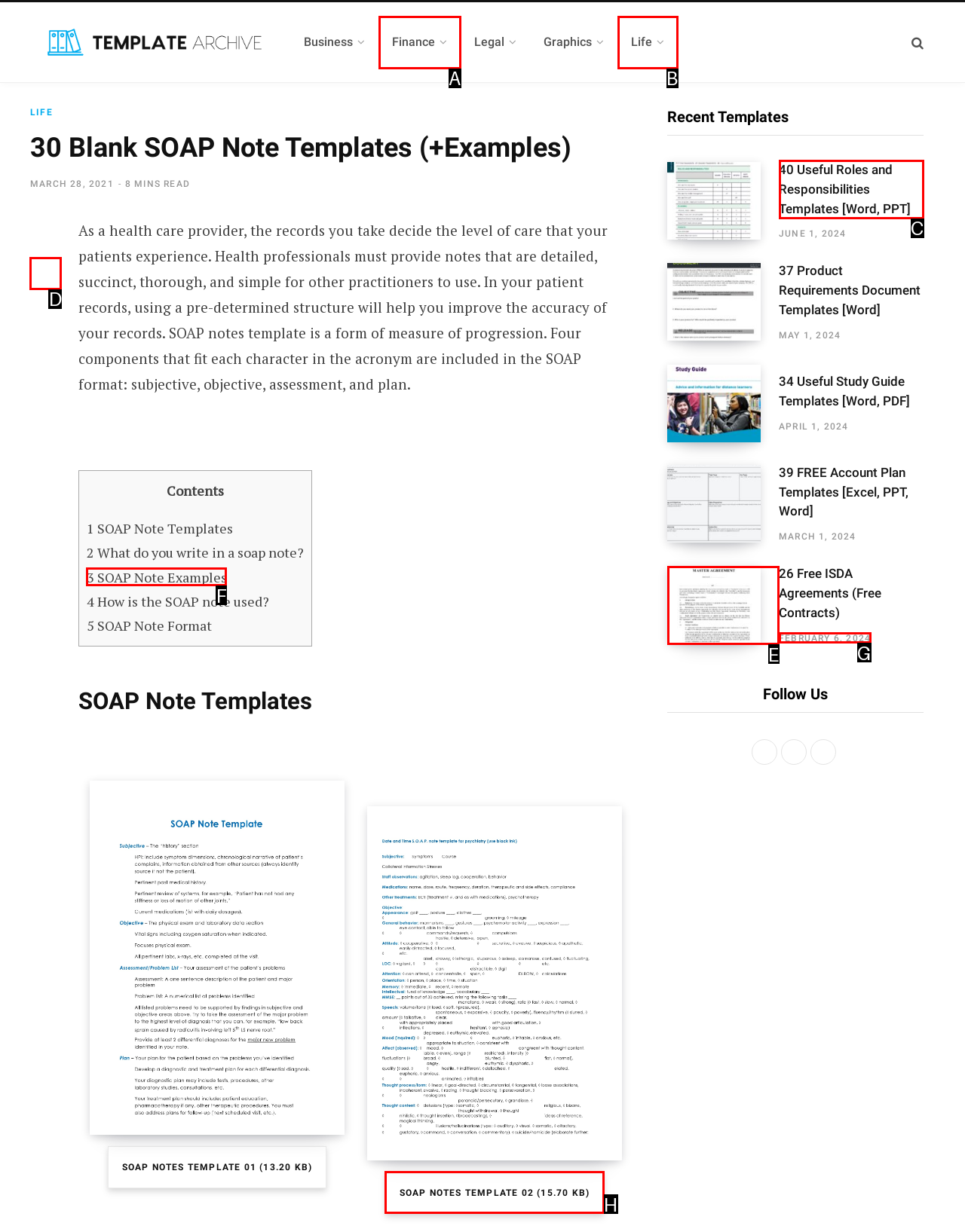Identify the HTML element that should be clicked to accomplish the task: Share on Facebook
Provide the option's letter from the given choices.

D